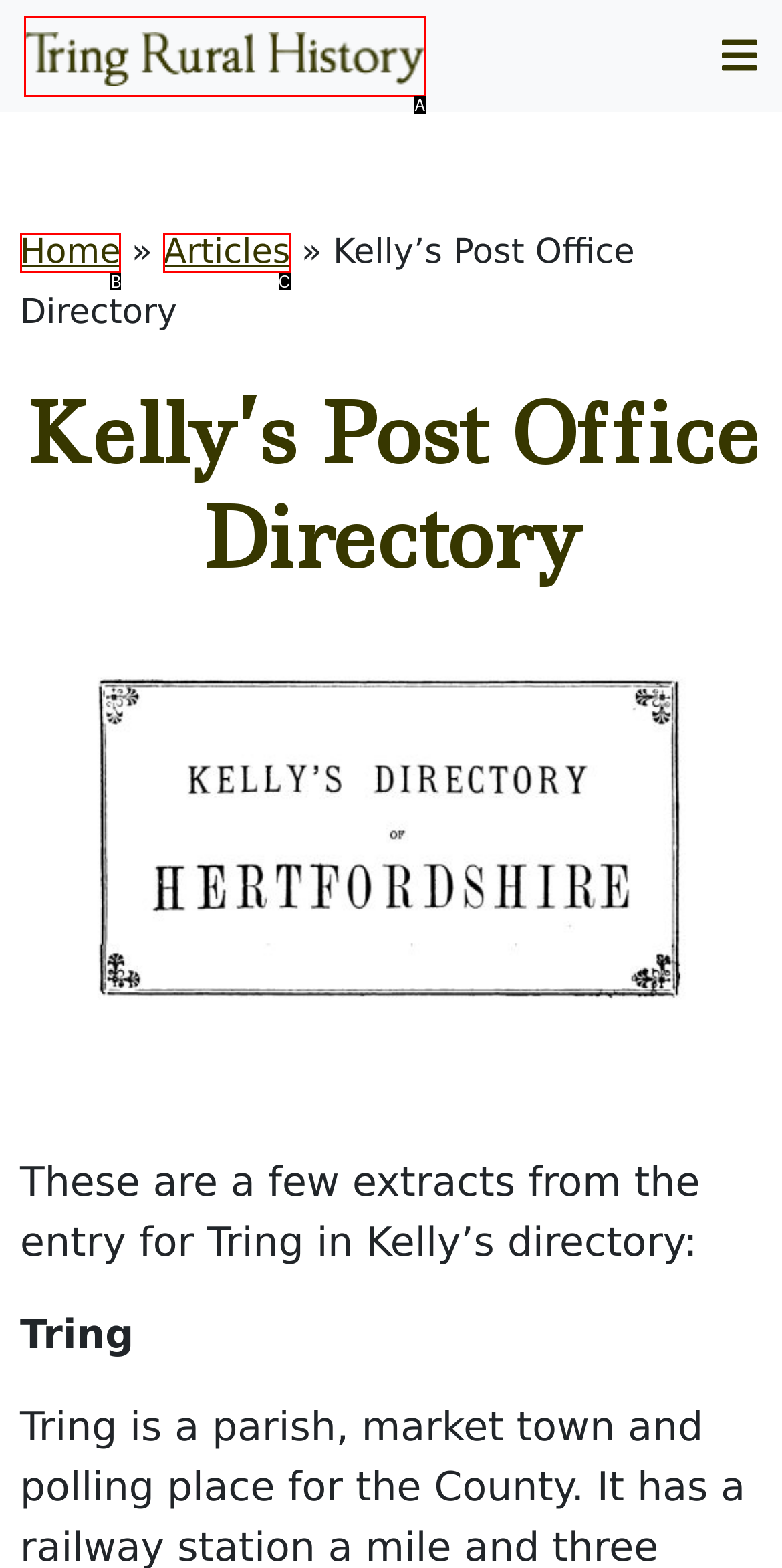Based on the description: Articles, identify the matching lettered UI element.
Answer by indicating the letter from the choices.

C